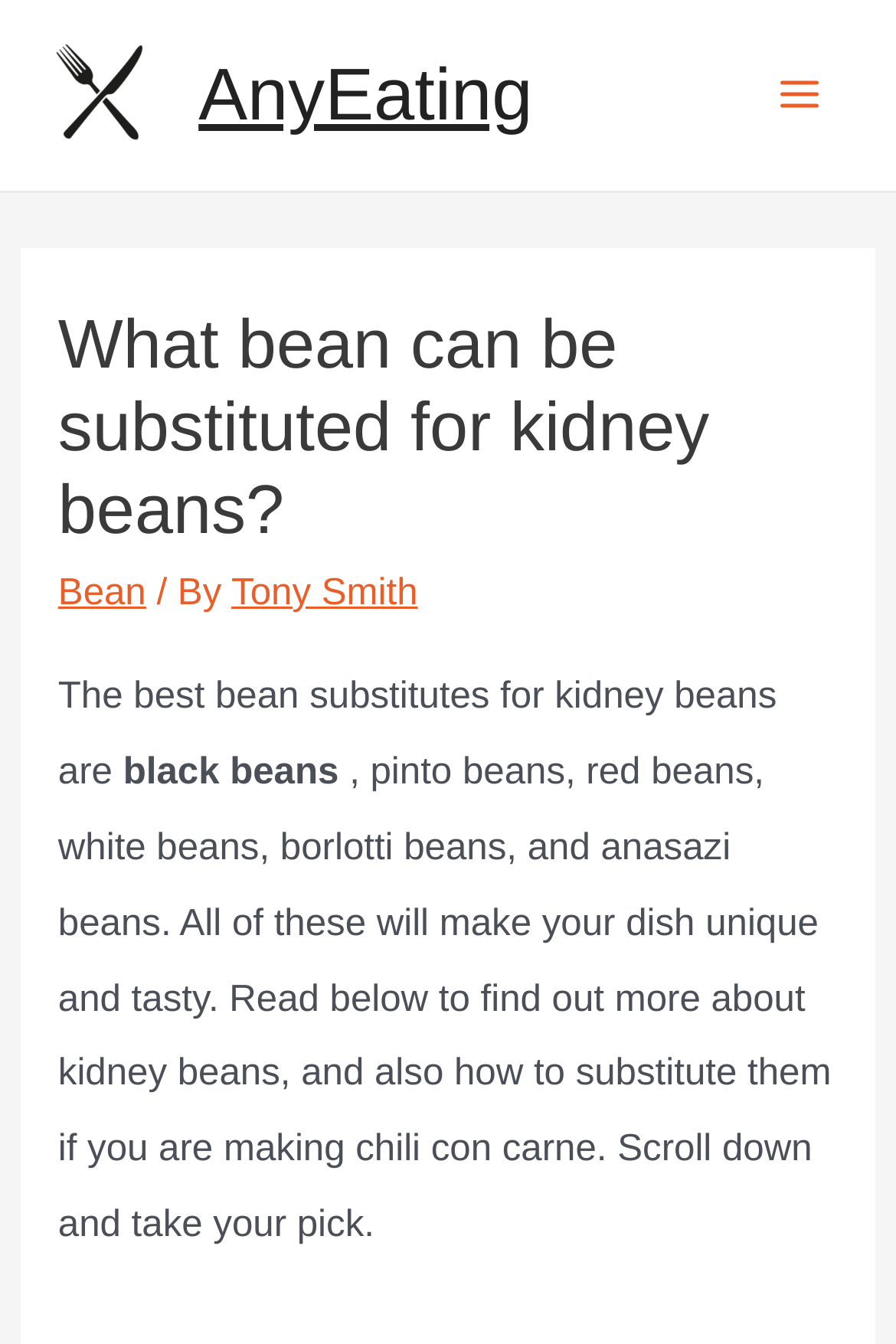Describe all visible elements and their arrangement on the webpage.

The webpage is about finding substitutes for kidney beans in cooking. At the top left, there is a logo of "AnyEating" with a link to the website's homepage. Below the logo, there is a header section that spans almost the entire width of the page. The header contains a heading that asks "What bean can be substituted for kidney beans?" and provides links to related topics, such as "Bean" and the author's name, "Tony Smith".

Below the header, there is a paragraph of text that summarizes the best substitutes for kidney beans, including black beans, pinto beans, red beans, white beans, borlotti beans, and anasazi beans. The text also mentions that these substitutes will make the dish unique and tasty, and invites the reader to read on to learn more about kidney beans and how to substitute them in chili con carne.

On the top right, there is a button labeled "Main Menu" that is not expanded. Next to the button, there is a small image. The main content of the webpage is focused on the text, with no prominent images or other UI elements. Overall, the layout is simple and easy to navigate, with a clear focus on providing information about kidney bean substitutes.